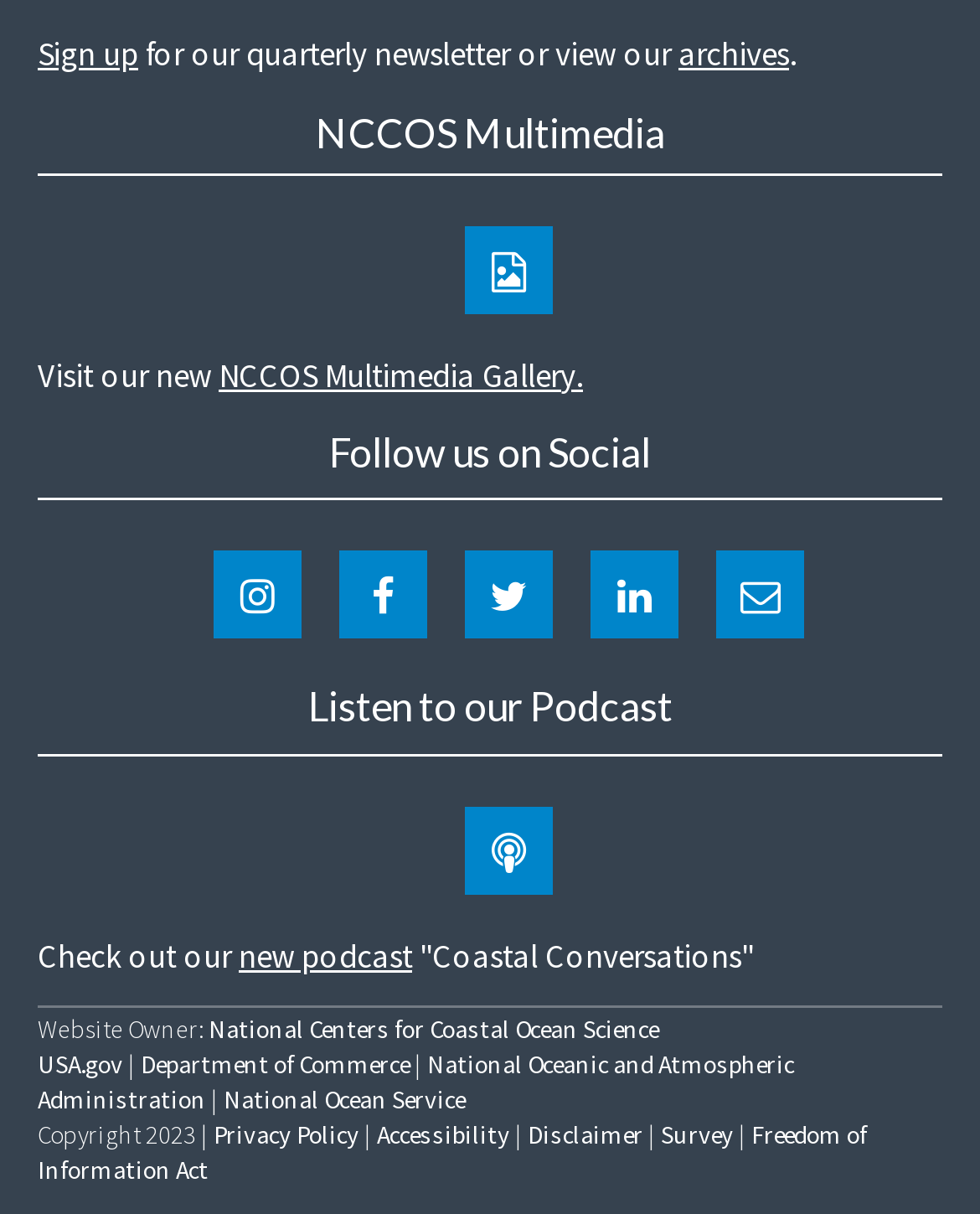What is the name of the newsletter?
Kindly offer a detailed explanation using the data available in the image.

The question can be answered by looking at the text 'for our quarterly newsletter or view our archives' which is a StaticText element with ID 424. This text is located near the top of the webpage, indicating that it is a prominent feature of the page.